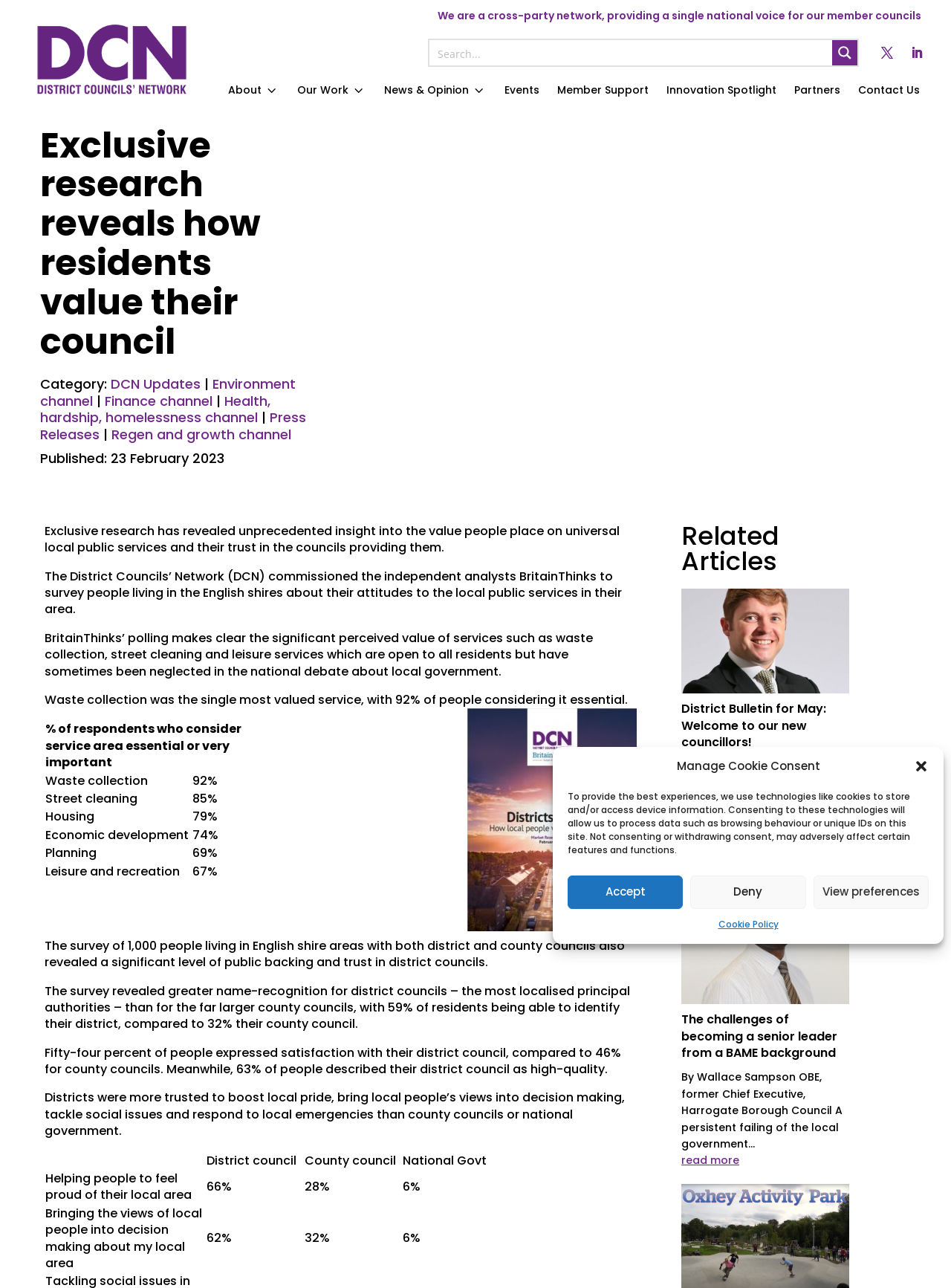What is the purpose of the 'View preferences' button?
Please ensure your answer is as detailed and informative as possible.

I looked at the dialog box that appears when the webpage is loaded, and I saw the 'View preferences' button, which is likely used to view the cookie preferences.